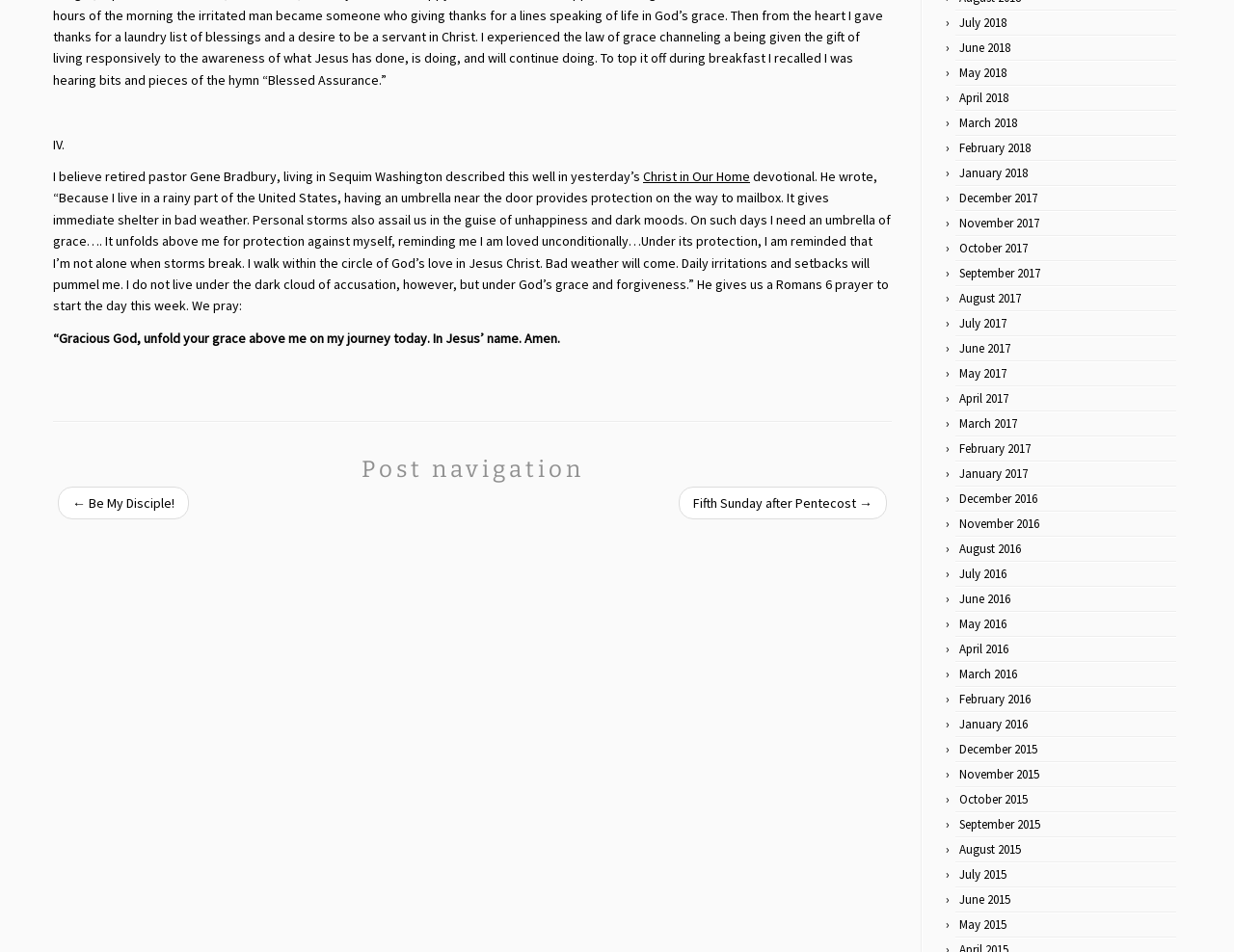What is the purpose of the umbrella?
Look at the webpage screenshot and answer the question with a detailed explanation.

According to the devotional, the umbrella provides protection against bad weather and personal storms, reminding the person of God's love and forgiveness.